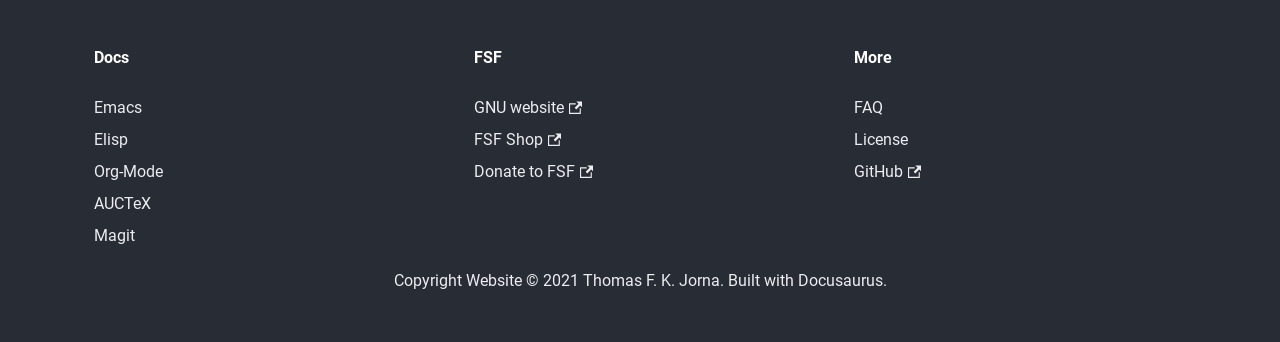How many links are there in the webpage?
Respond with a short answer, either a single word or a phrase, based on the image.

17